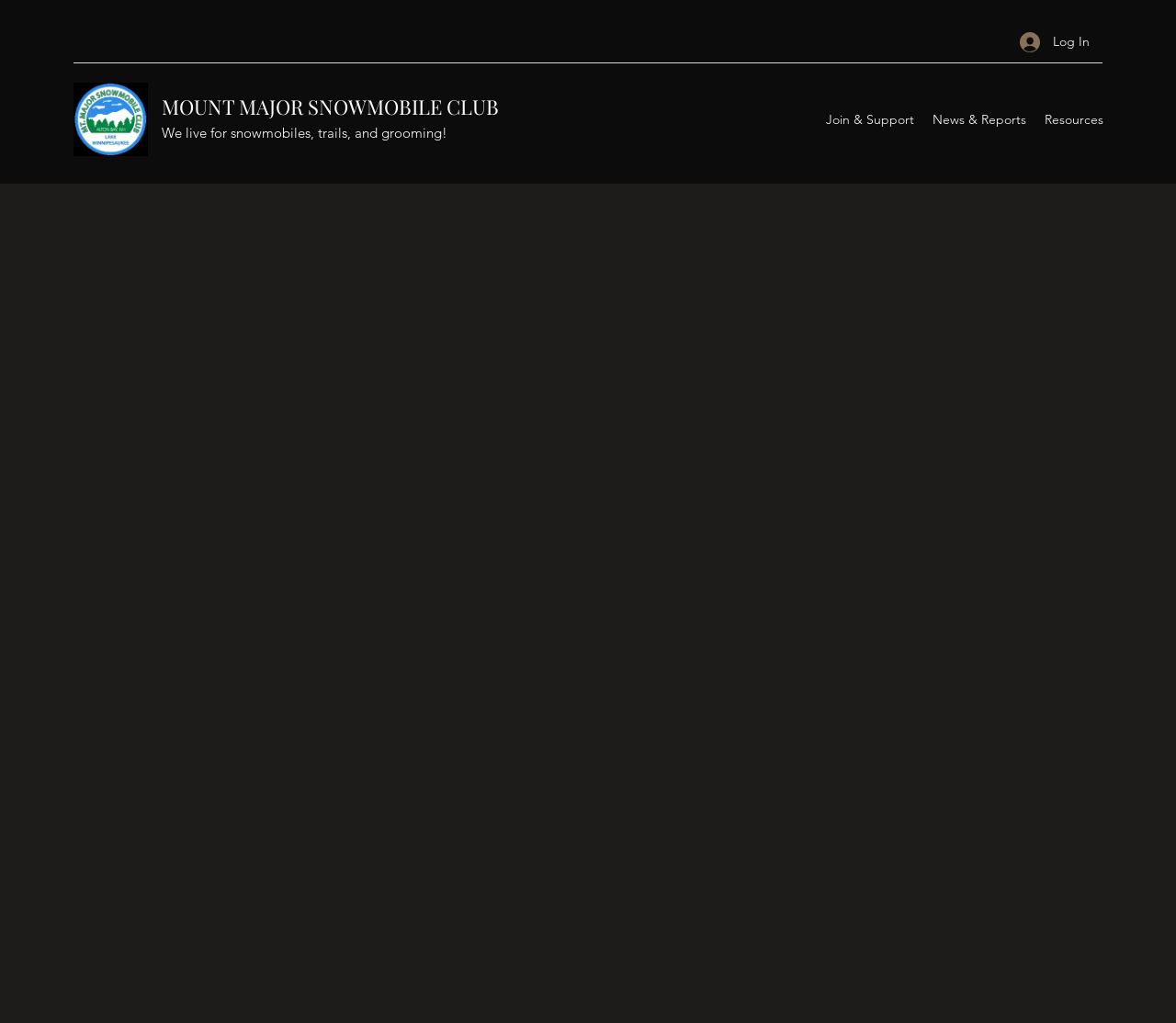Refer to the image and offer a detailed explanation in response to the question: What is the tone of the webpage content?

The language used on the webpage is enthusiastic and encouraging, with phrases like 'Hey Everyone!!' and 'Support your favorite trail this winter!' that suggest a positive and motivational tone.